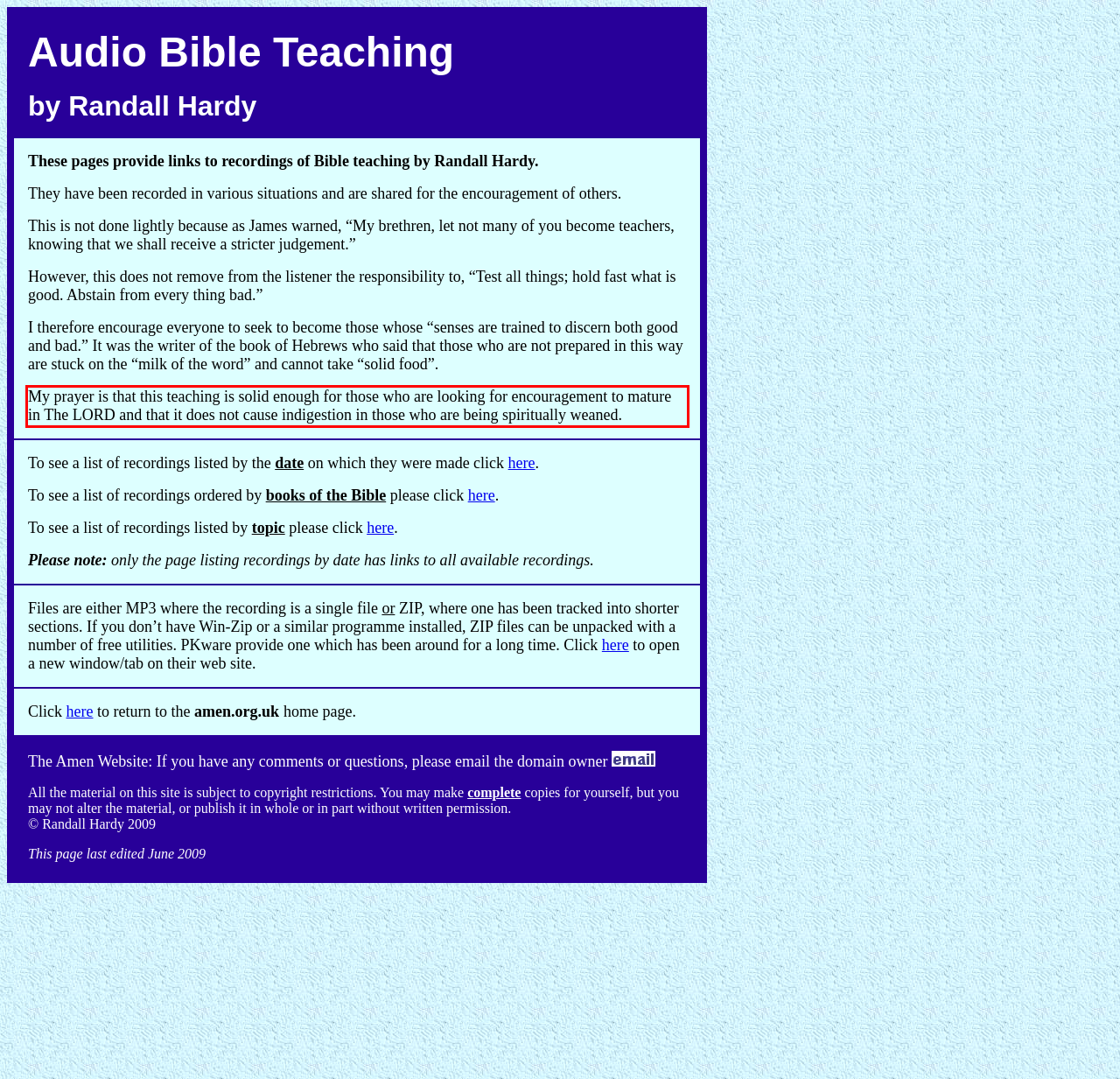Please perform OCR on the UI element surrounded by the red bounding box in the given webpage screenshot and extract its text content.

My prayer is that this teaching is solid enough for those who are looking for encouragement to mature in The LORD and that it does not cause indigestion in those who are being spiritually weaned.